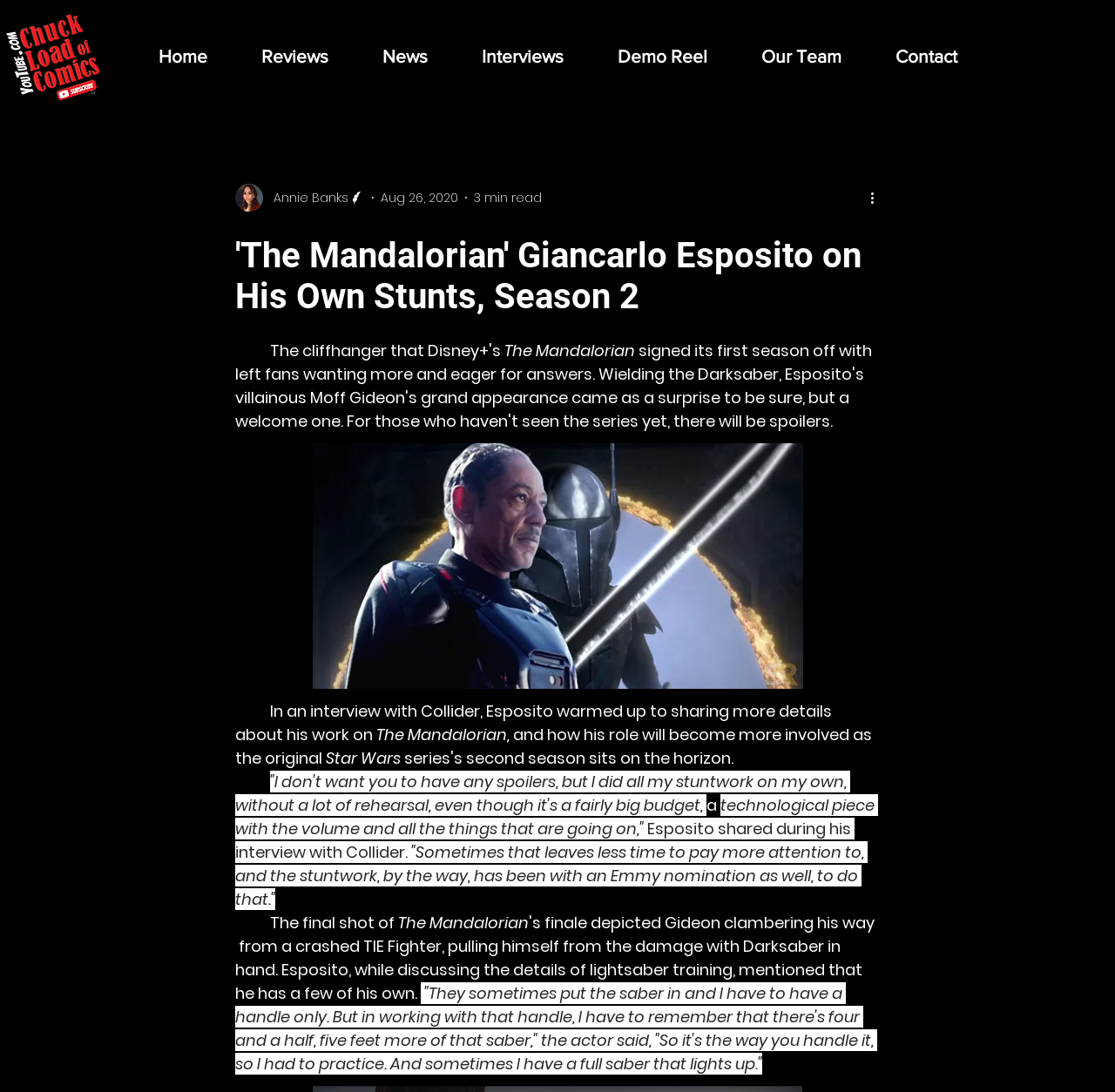Give a one-word or one-phrase response to the question: 
What is the name of the writer of this article?

Annie Banks